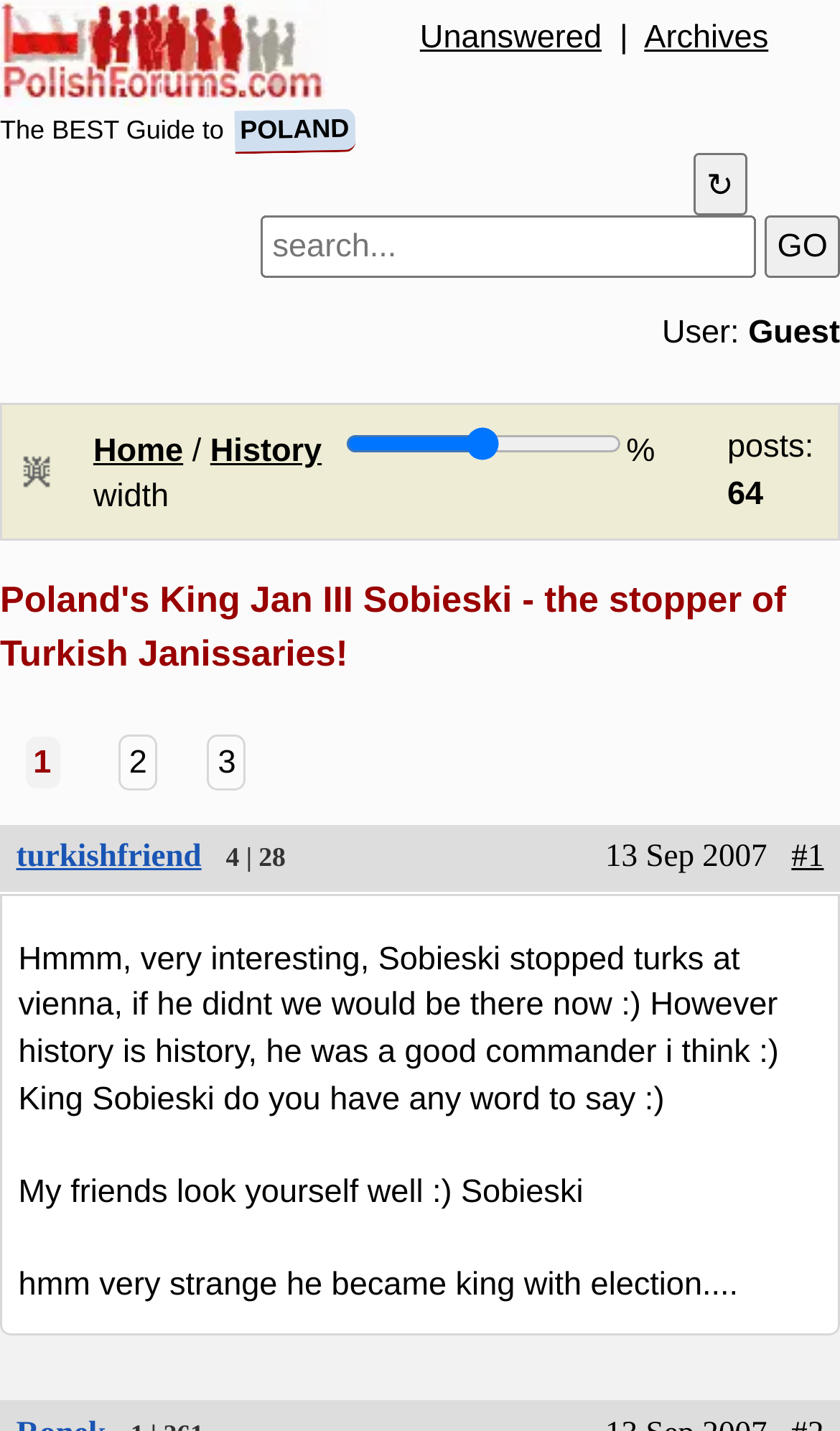What is the date mentioned in the article on this webpage?
Refer to the screenshot and respond with a concise word or phrase.

13 Sep 2007